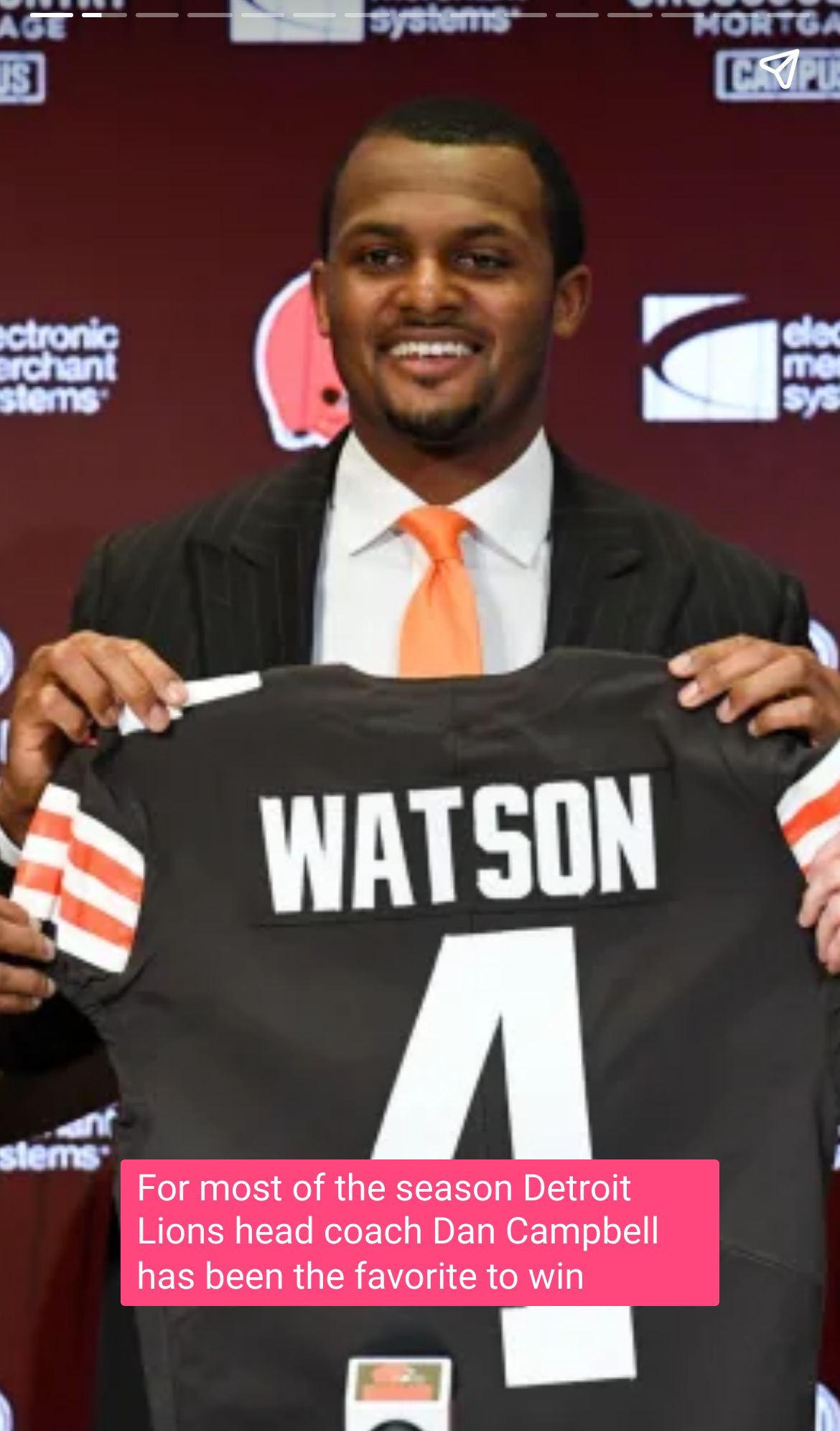Determine the bounding box coordinates in the format (top-left x, top-left y, bottom-right x, bottom-right y). Ensure all values are floating point numbers between 0 and 1. Identify the bounding box of the UI element described by: aria-label="Next page"

[0.923, 0.113, 1.0, 0.887]